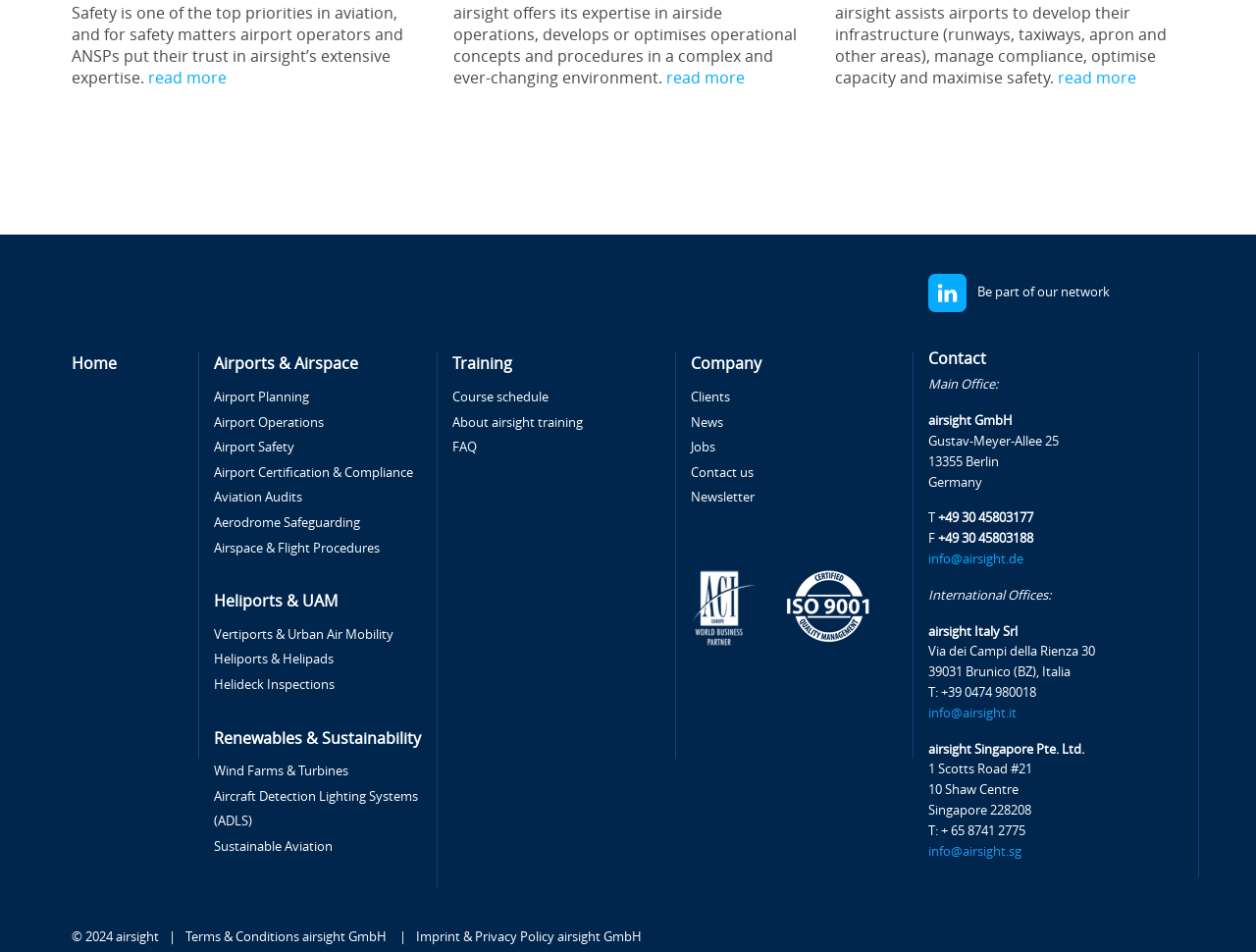Answer succinctly with a single word or phrase:
What is the phone number of the Singapore office?

+65 8741 2775